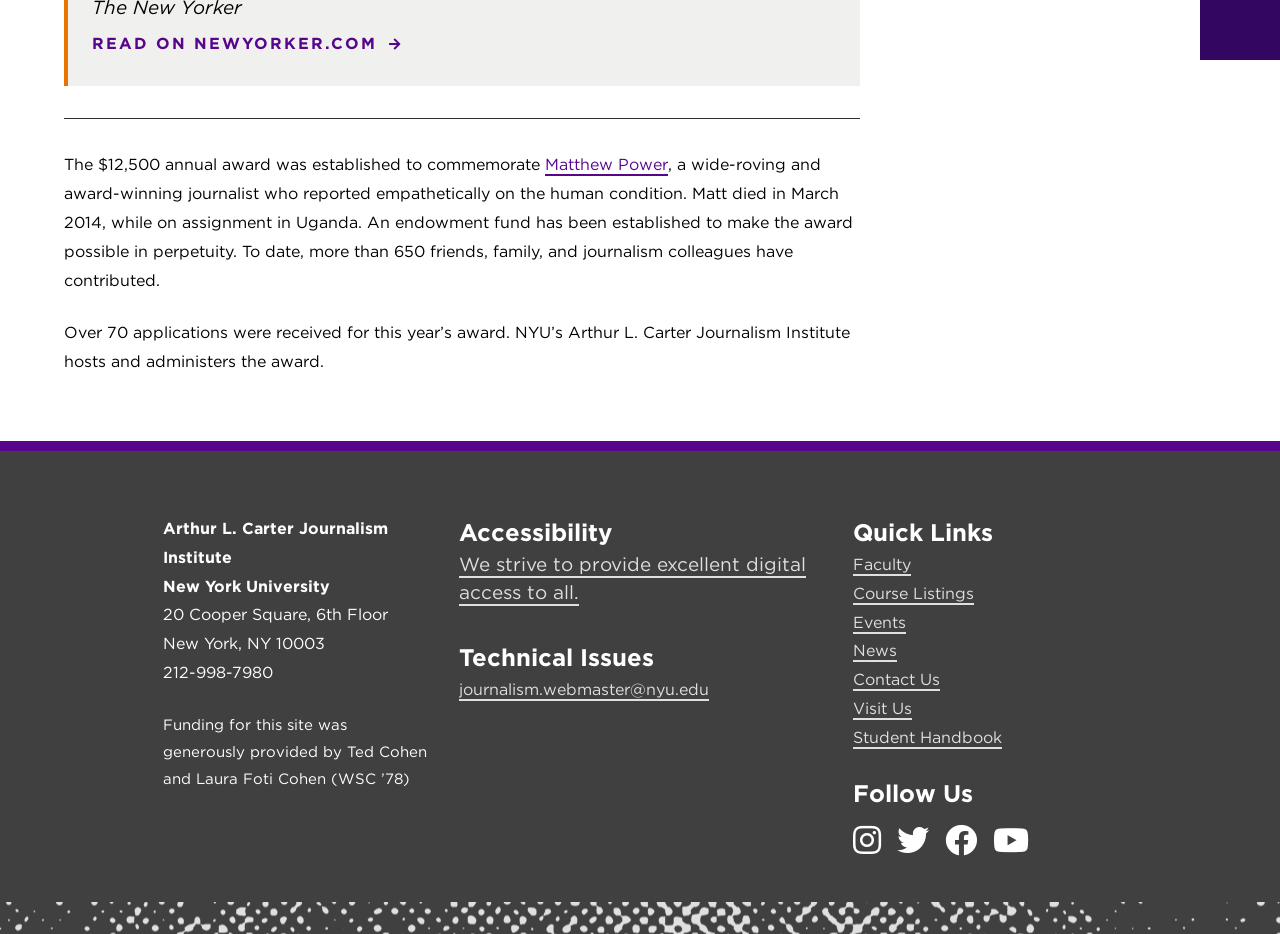What is the purpose of the Matthew Power award?
Using the image as a reference, give an elaborate response to the question.

The answer can be found in the StaticText element with the text 'The $12,500 annual award was established to commemorate Matthew Power', which indicates the purpose of the award.